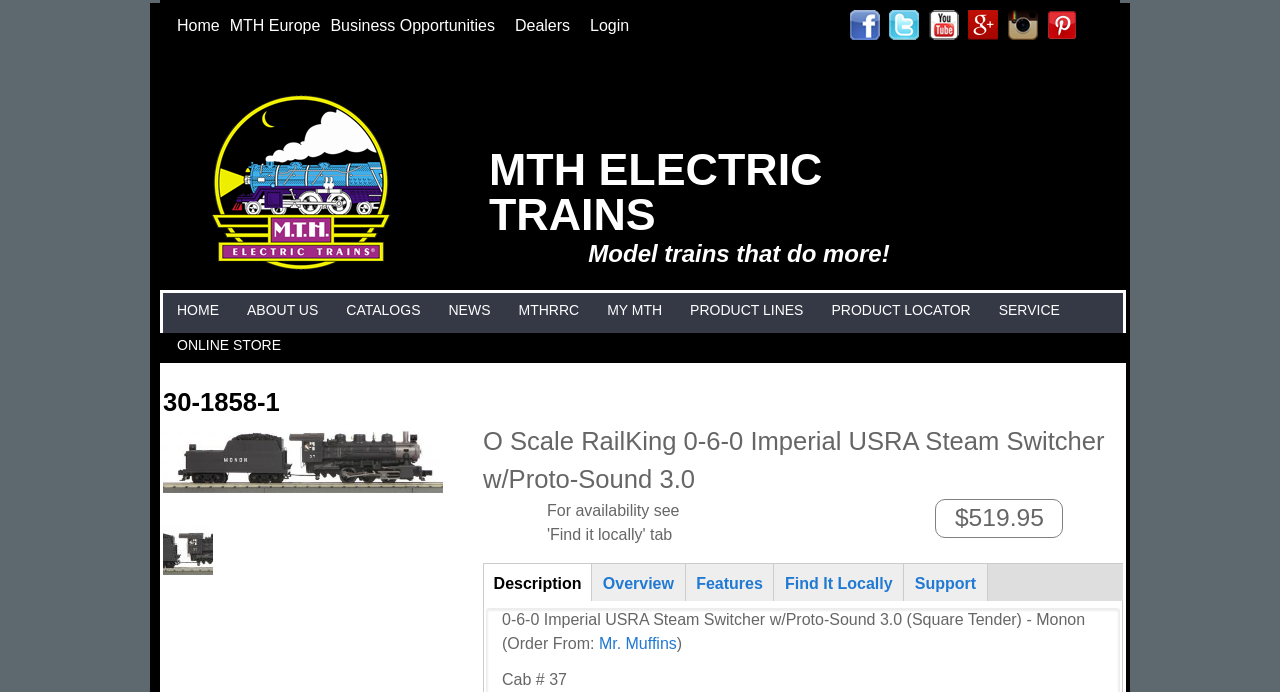Analyze the image and provide a detailed answer to the question: How many tabs are there in the product information section?

I found the number of tabs in the product information section by looking at the links 'Description (active tab)', 'Overview', 'Features', 'Find It Locally', and 'Support' which are located at [0.378, 0.814, 0.462, 0.868], [0.463, 0.814, 0.534, 0.868], [0.536, 0.814, 0.603, 0.868], [0.606, 0.814, 0.705, 0.868], and [0.707, 0.814, 0.77, 0.868] respectively.